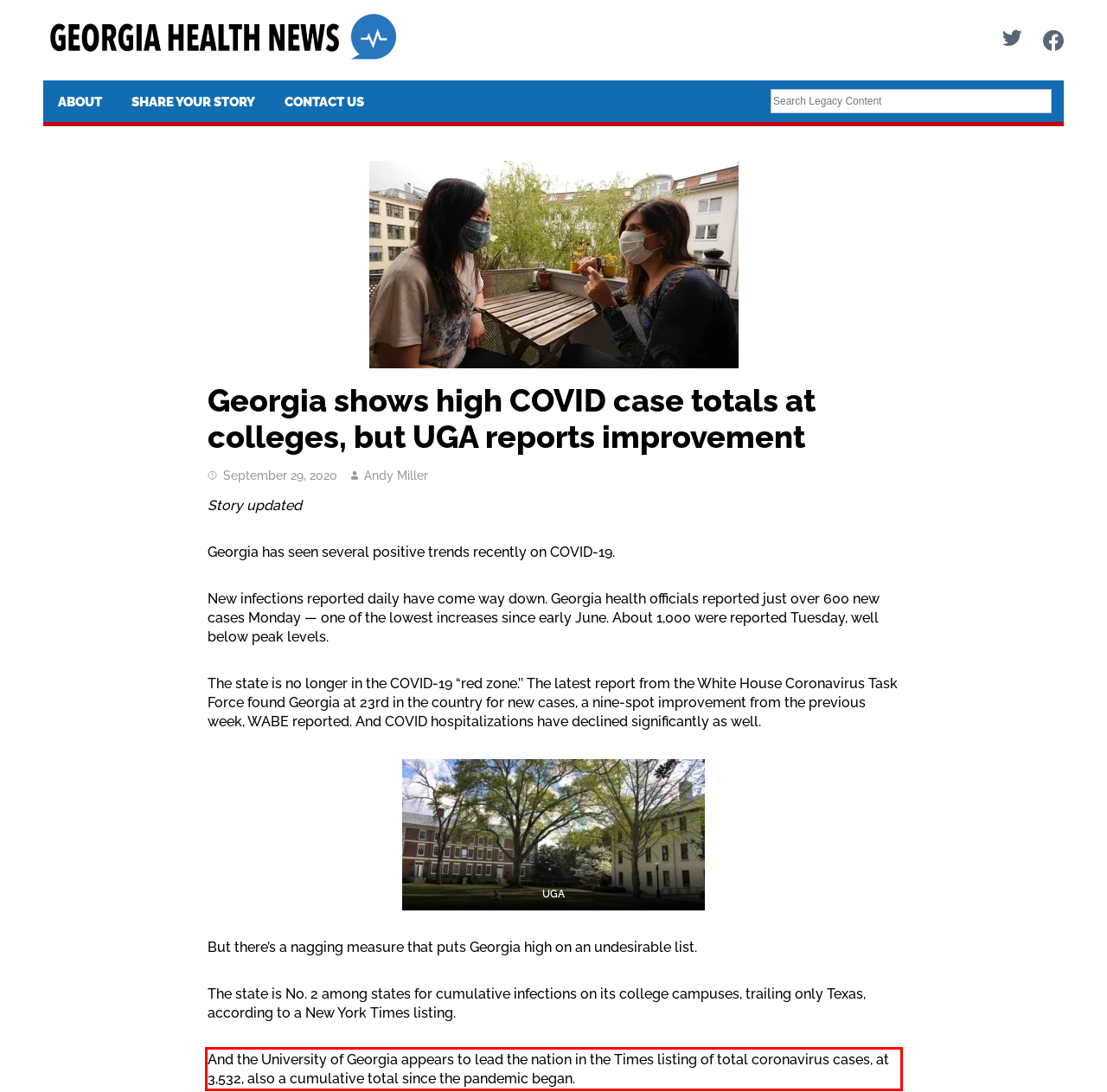Using the provided webpage screenshot, identify and read the text within the red rectangle bounding box.

And the University of Georgia appears to lead the nation in the Times listing of total coronavirus cases, at 3,532, also a cumulative total since the pandemic began.